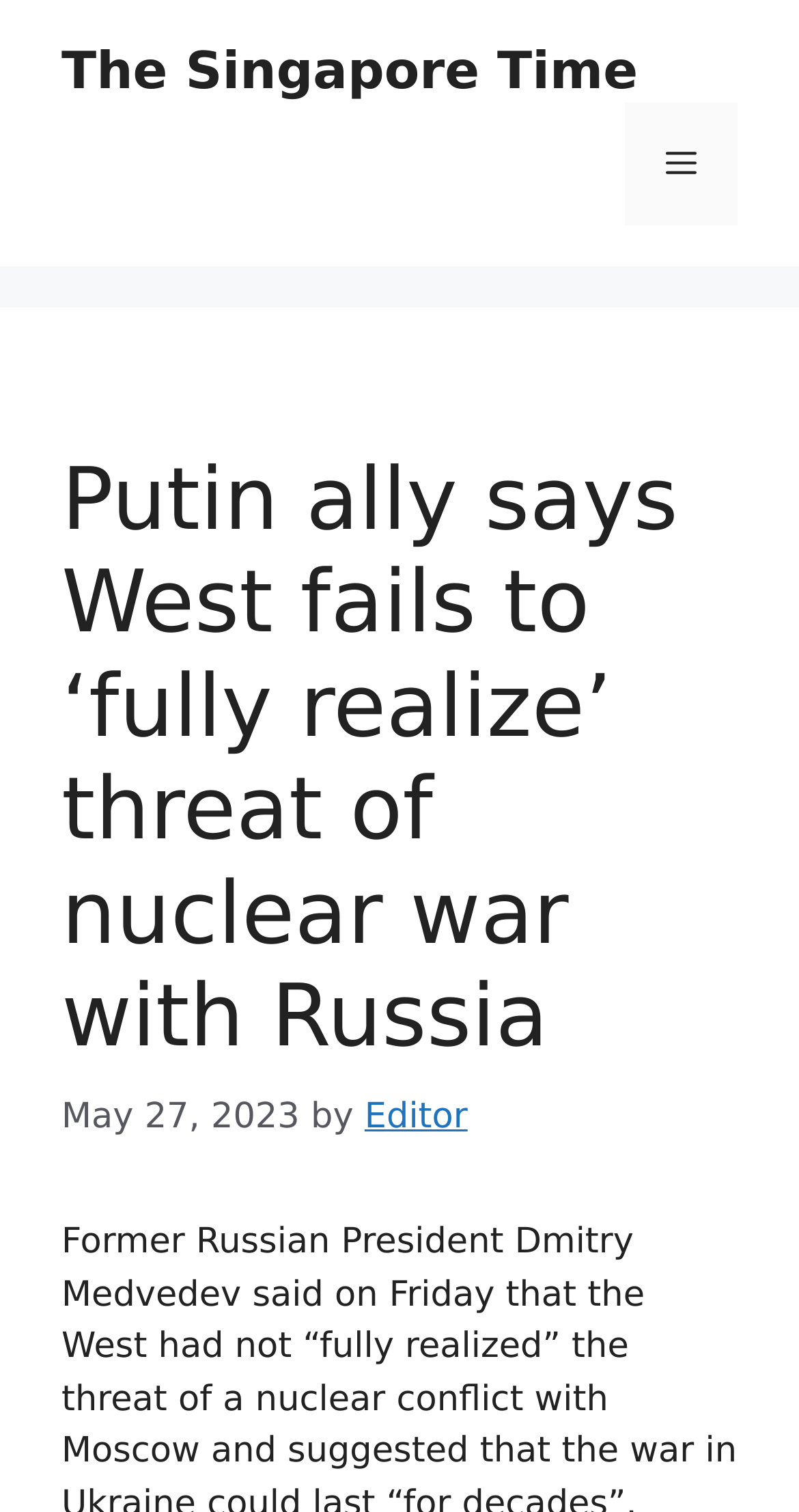Provide a brief response to the question below using one word or phrase:
What is the date of the article?

May 27, 2023